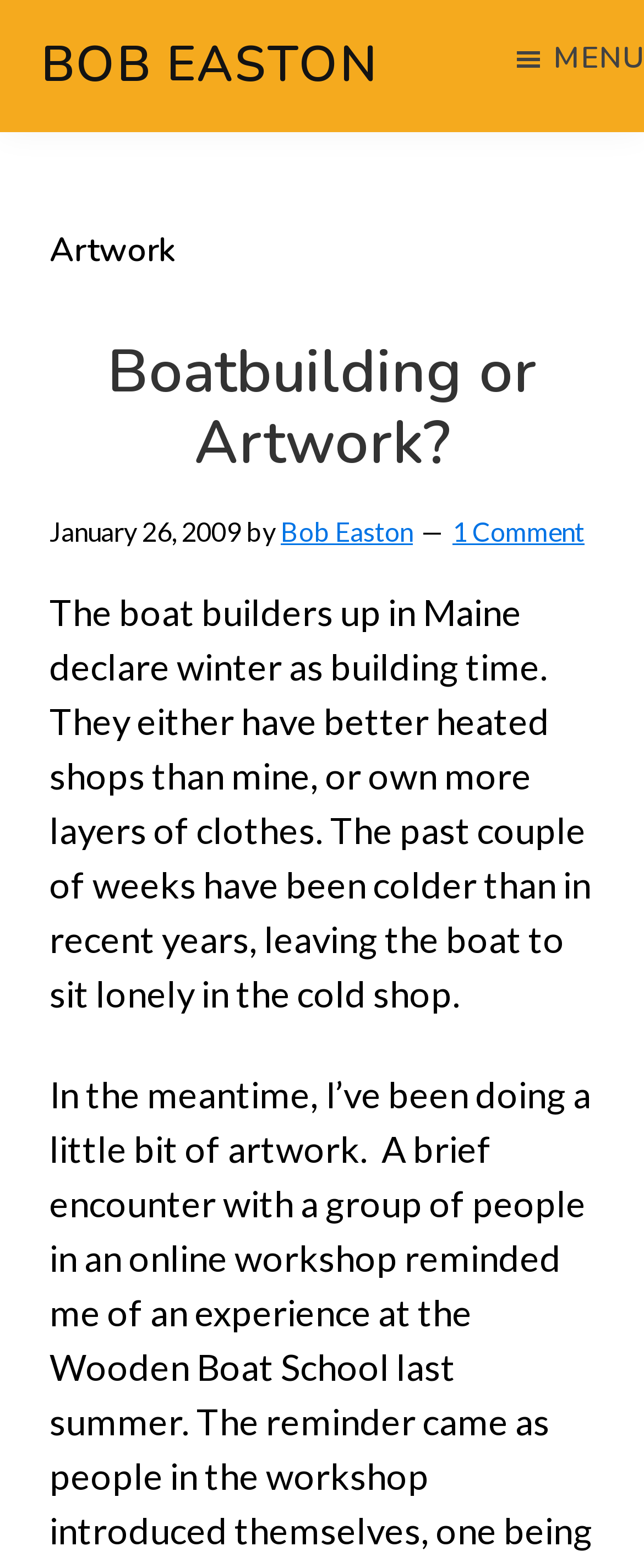Refer to the element description Menu and identify the corresponding bounding box in the screenshot. Format the coordinates as (top-left x, top-left y, bottom-right x, bottom-right y) with values in the range of 0 to 1.

[0.795, 0.011, 1.0, 0.063]